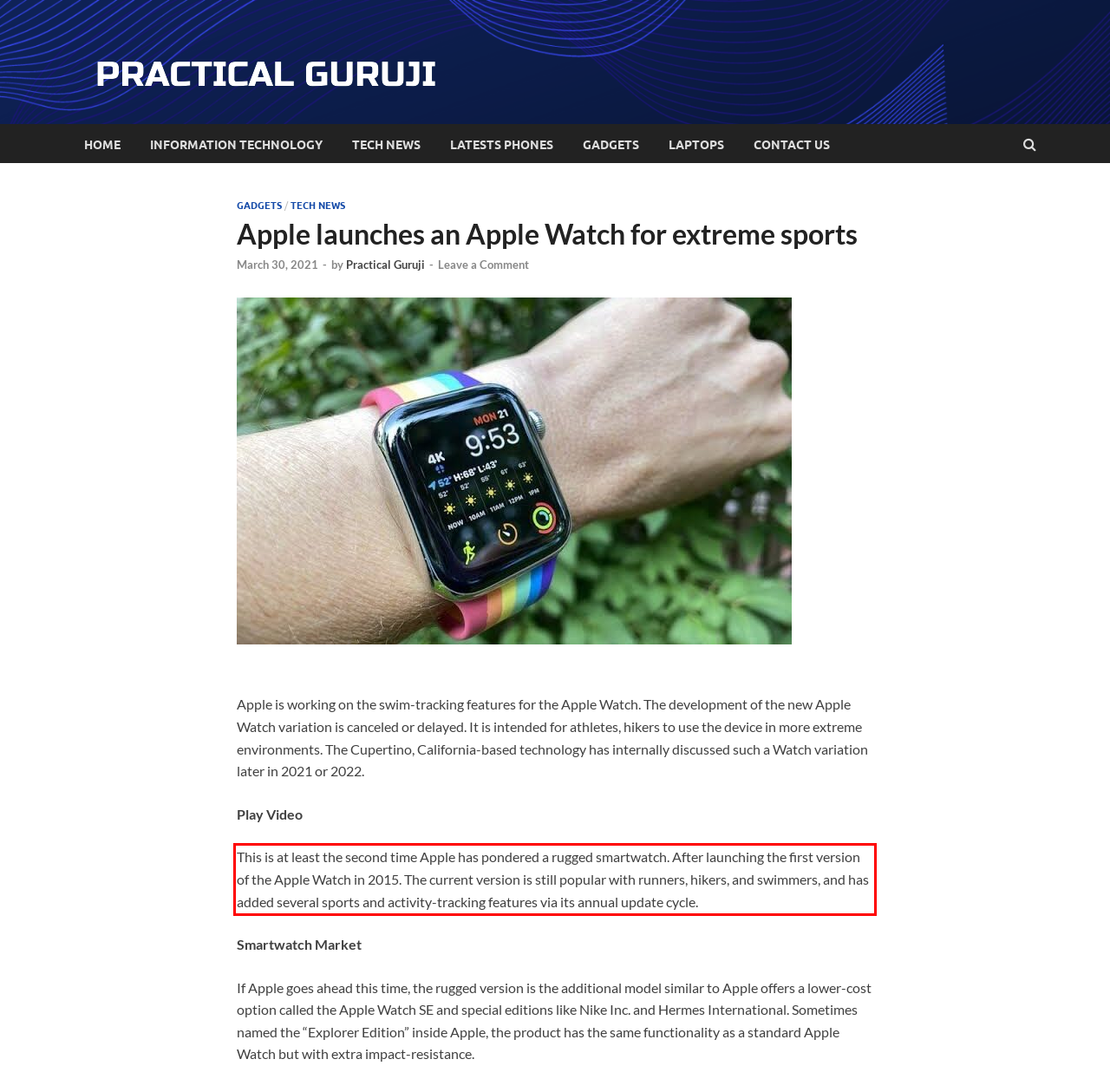Using the provided screenshot, read and generate the text content within the red-bordered area.

This is at least the second time Apple has pondered a rugged smartwatch. After launching the first version of the Apple Watch in 2015. The current version is still popular with runners, hikers, and swimmers, and has added several sports and activity-tracking features via its annual update cycle.